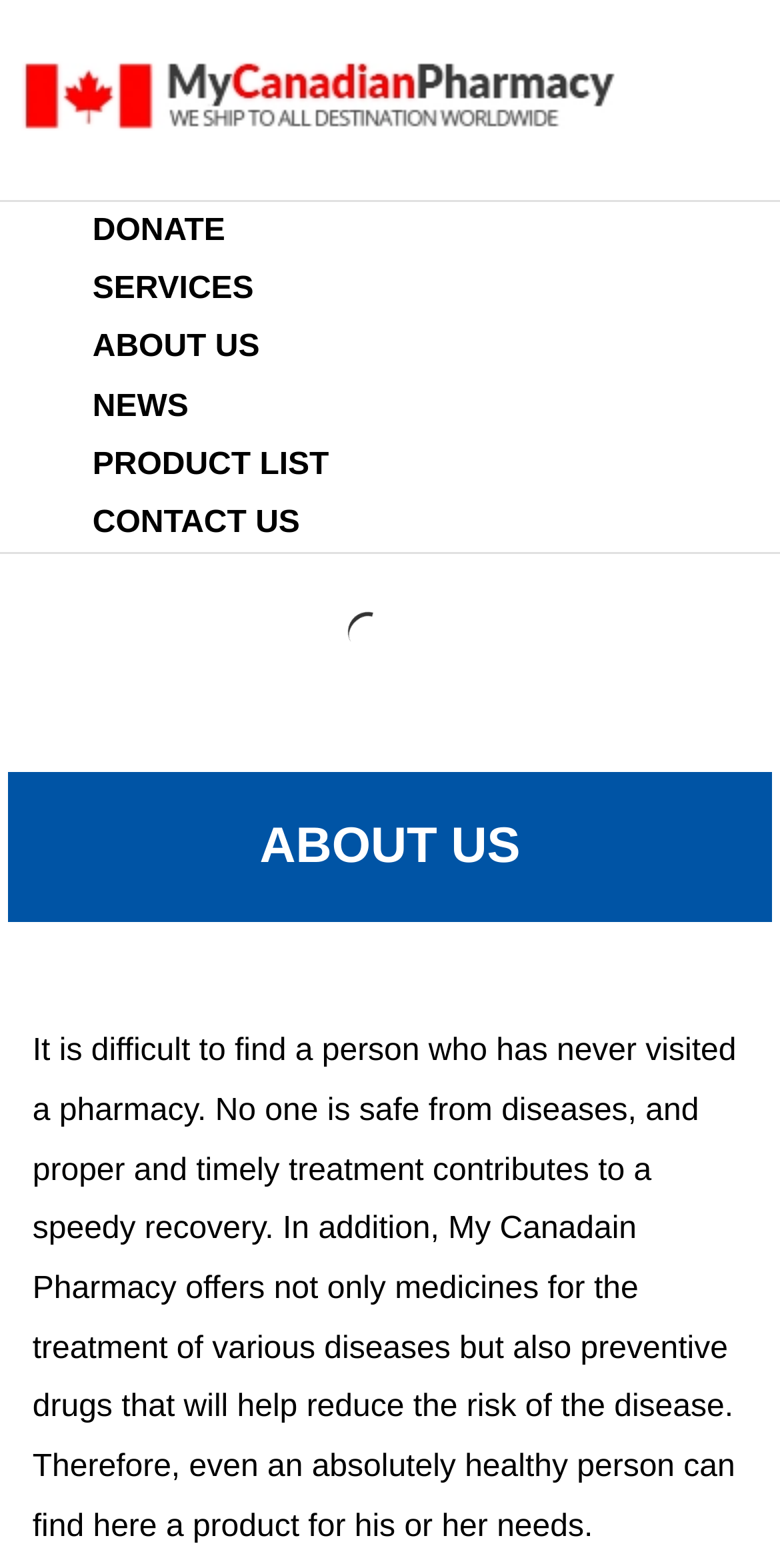How many navigation links are available?
Using the picture, provide a one-word or short phrase answer.

6